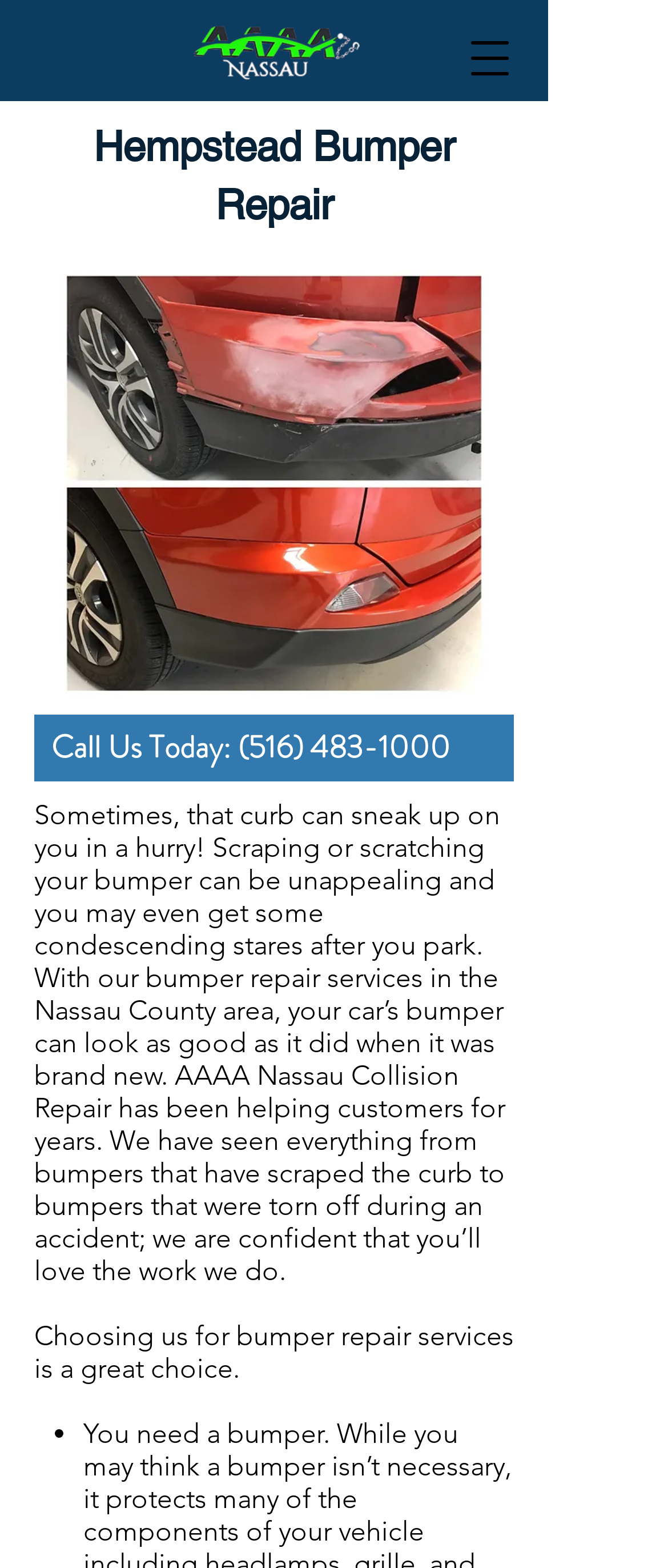Locate the bounding box of the UI element described in the following text: "(516) 483-1000".

[0.356, 0.462, 0.674, 0.491]